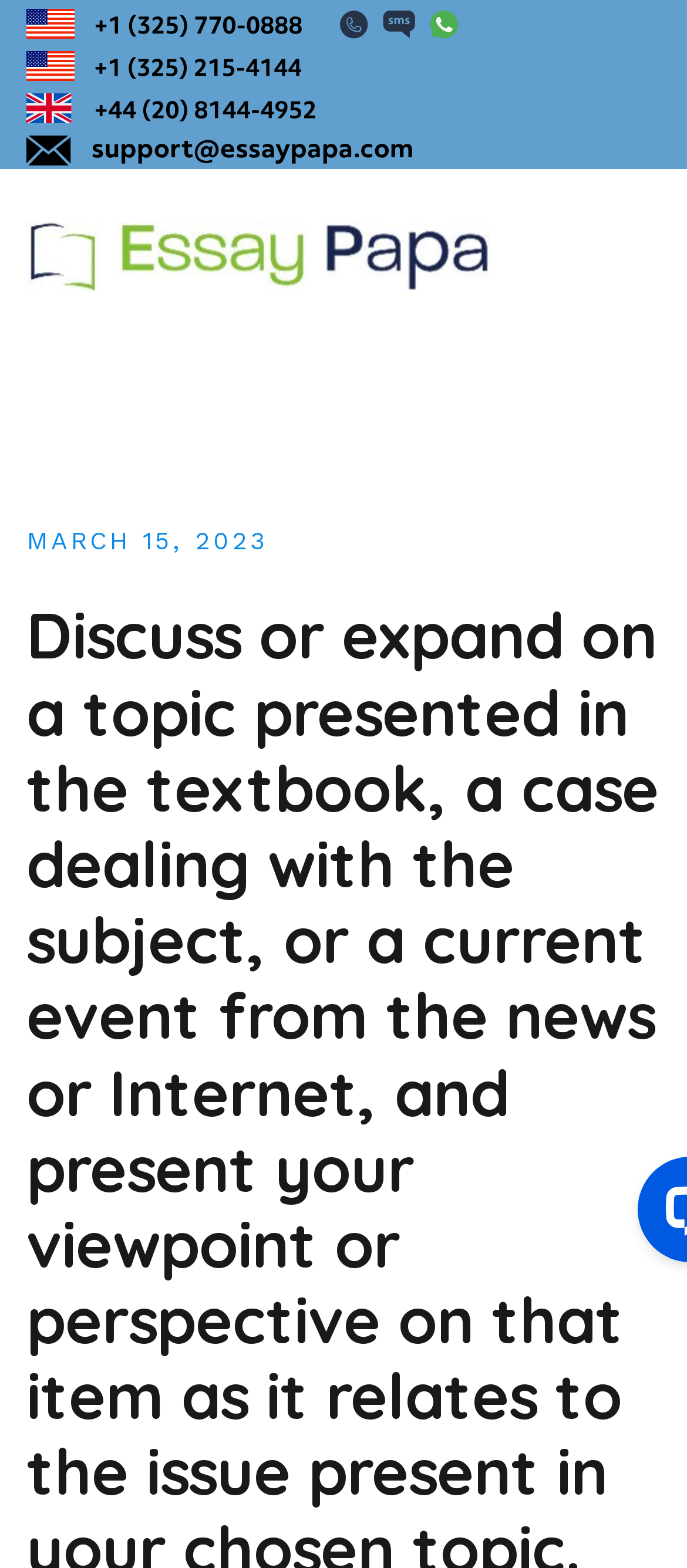Describe every aspect of the webpage comprehensively.

The webpage appears to be a writing platform or a blog focused on professional research writing. At the top, there are four links with accompanying images, arranged horizontally and taking up about half of the screen width. These links are positioned near the top of the page, with the first one starting from the left edge and the last one ending near the middle of the page.

Below these links, there is a prominent link with an image, titled "Professional Research Writing", which spans about two-thirds of the screen width. This link is centered and takes up a significant amount of vertical space.

On the top-right corner, there is a button labeled "TOGGLE MOBILE MENU", which controls the primary menu. When clicked, it likely expands or collapses the menu.

Further down, there is a layout table containing a link with a date, "MARCH 15, 2023", which is accompanied by a time element. This section is positioned near the top-third of the page, slightly below the prominent "Professional Research Writing" link.

The overall content of the page seems to be related to writing and research, with a focus on professional development. The presence of a date and time element suggests that the page may be a blog or a news platform, with regularly updated content.